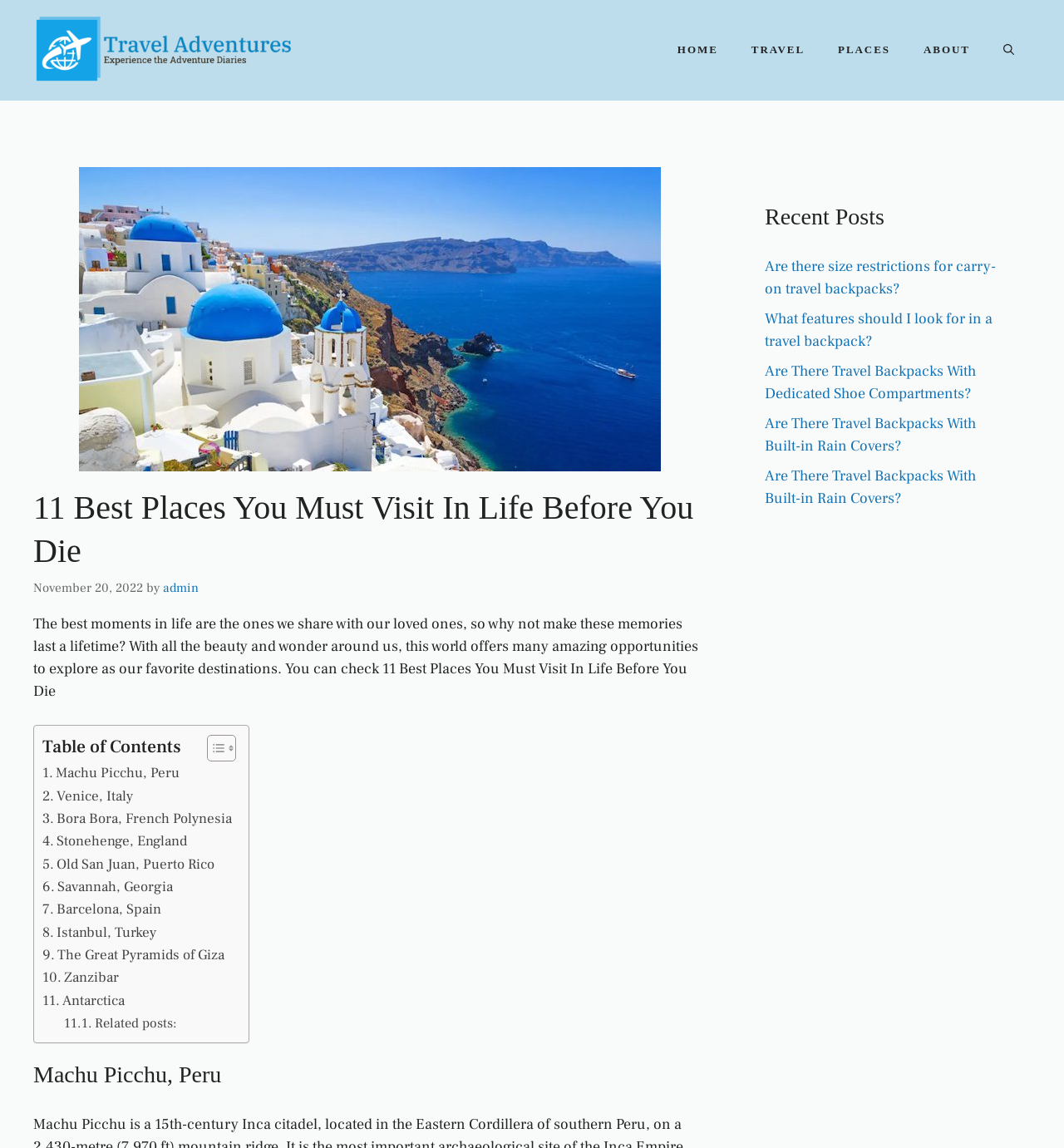Please identify the bounding box coordinates of the region to click in order to complete the task: "Open the search". The coordinates must be four float numbers between 0 and 1, specified as [left, top, right, bottom].

[0.927, 0.022, 0.969, 0.065]